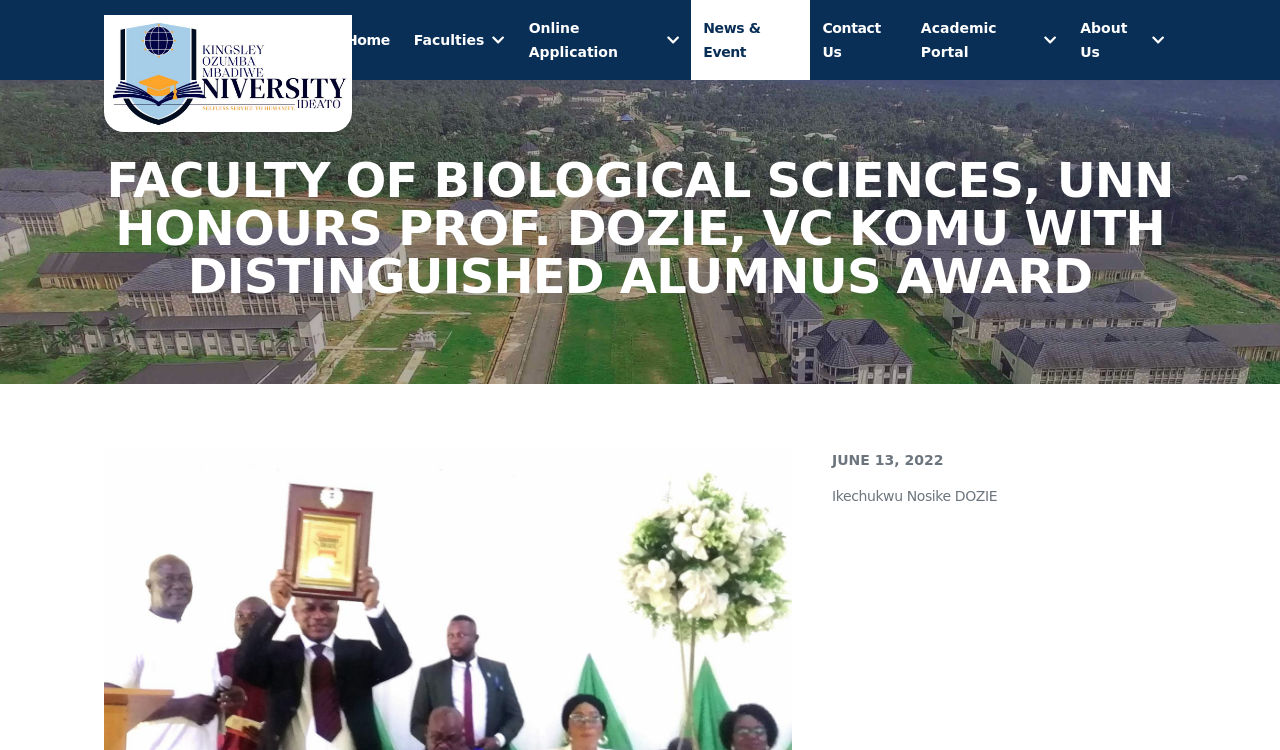What is the name of the person honored with a distinguished alumnus award?
Based on the visual content, answer with a single word or a brief phrase.

Ikechukwu Nosike DOZIE